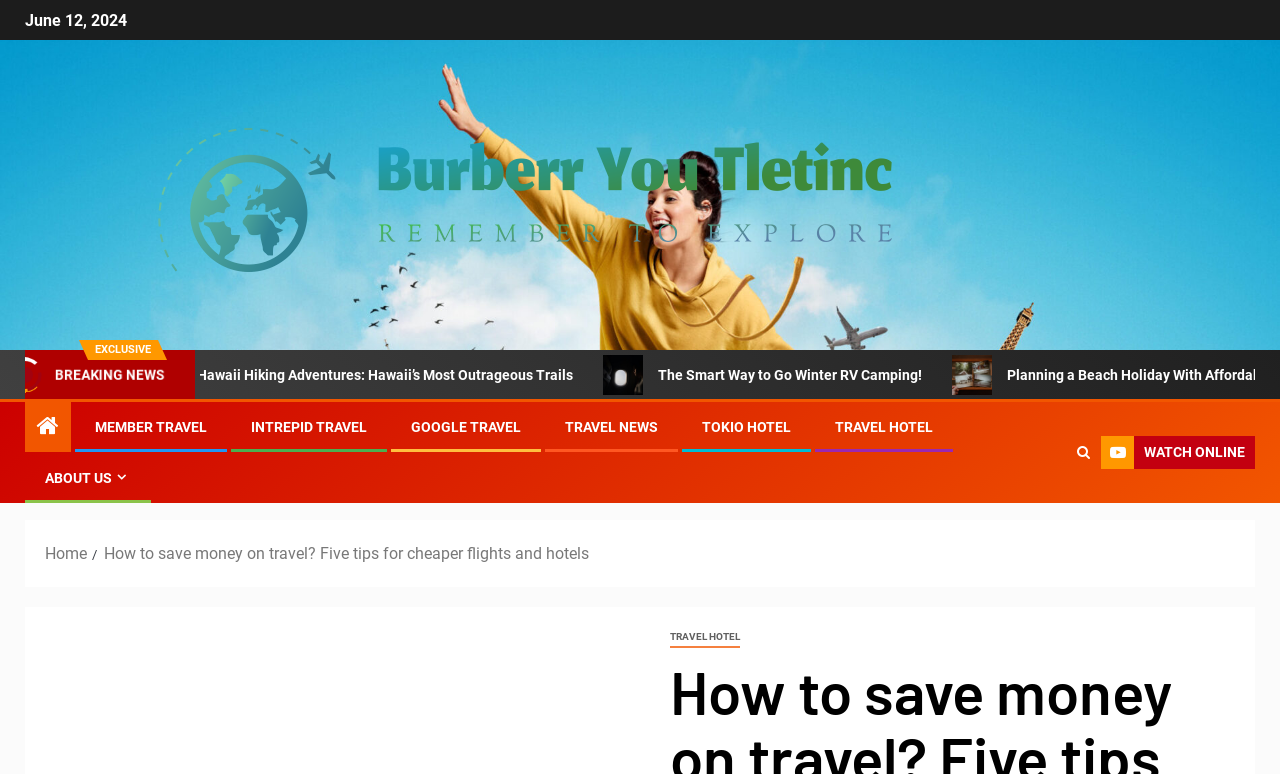Please determine the bounding box coordinates of the area that needs to be clicked to complete this task: 'Click on the 'Burberr You Tletinc' link'. The coordinates must be four float numbers between 0 and 1, formatted as [left, top, right, bottom].

[0.02, 0.238, 0.801, 0.263]